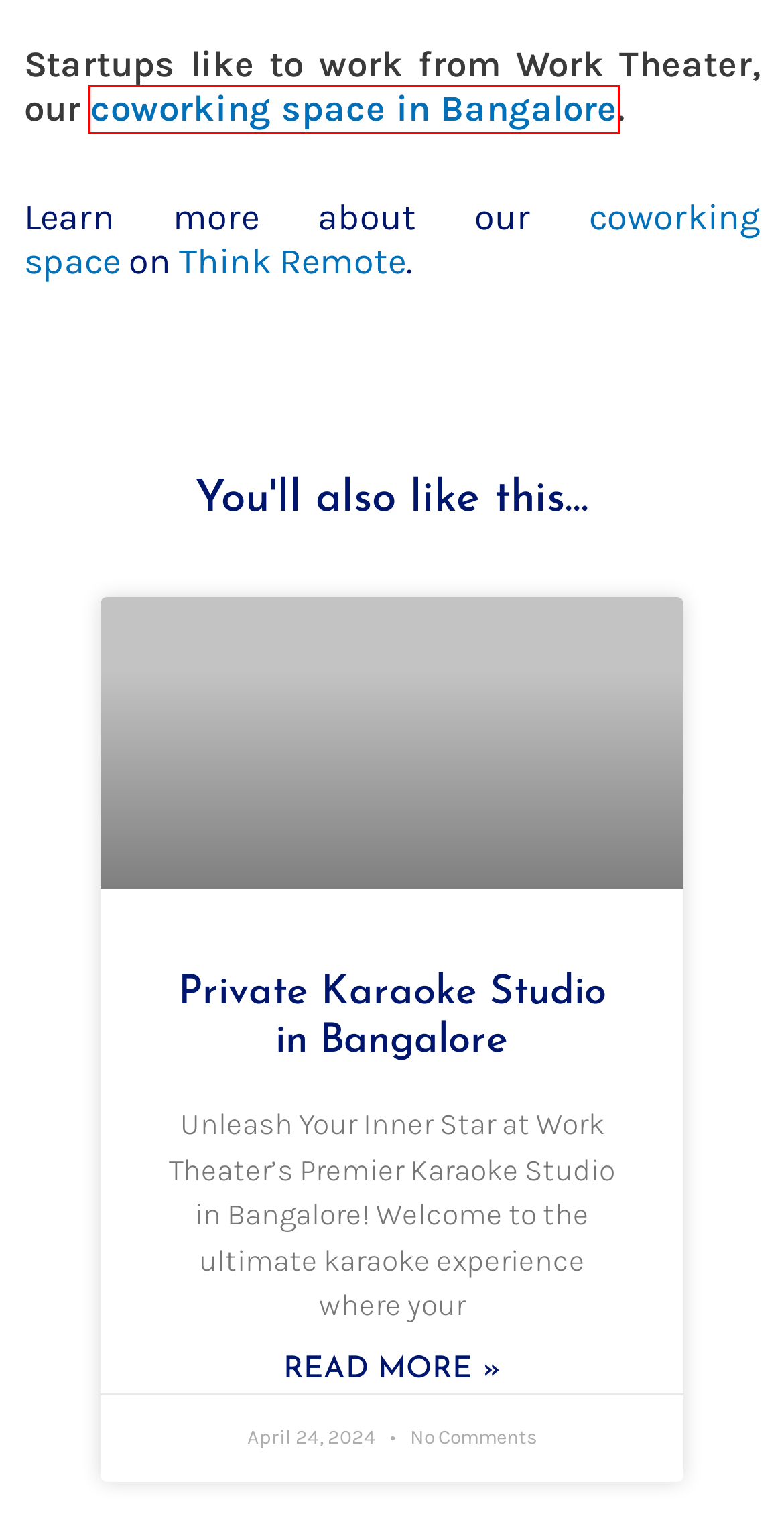Given a screenshot of a webpage with a red bounding box around an element, choose the most appropriate webpage description for the new page displayed after clicking the element within the bounding box. Here are the candidates:
A. KatMantra
B. Ideal Coworking Space in Bangalore - Office Space for Rent
C. Private Karaoke Studio in Bangalore - Work Theater
D. Differences between Ltd and Pvt Ltd Companies in India - Work Theater
E. What is Coworking? The Rise of Coworking in India - Work Theater
F. Chaitra Ventures | Silk Exporters | Coworking spaces |  Bengaluru
G. Terms of service - Work Theater - Work Theater - coworking space bangalore
H. Everything about Nagarbhavi in Bangalore. Explored - Work Theater

B